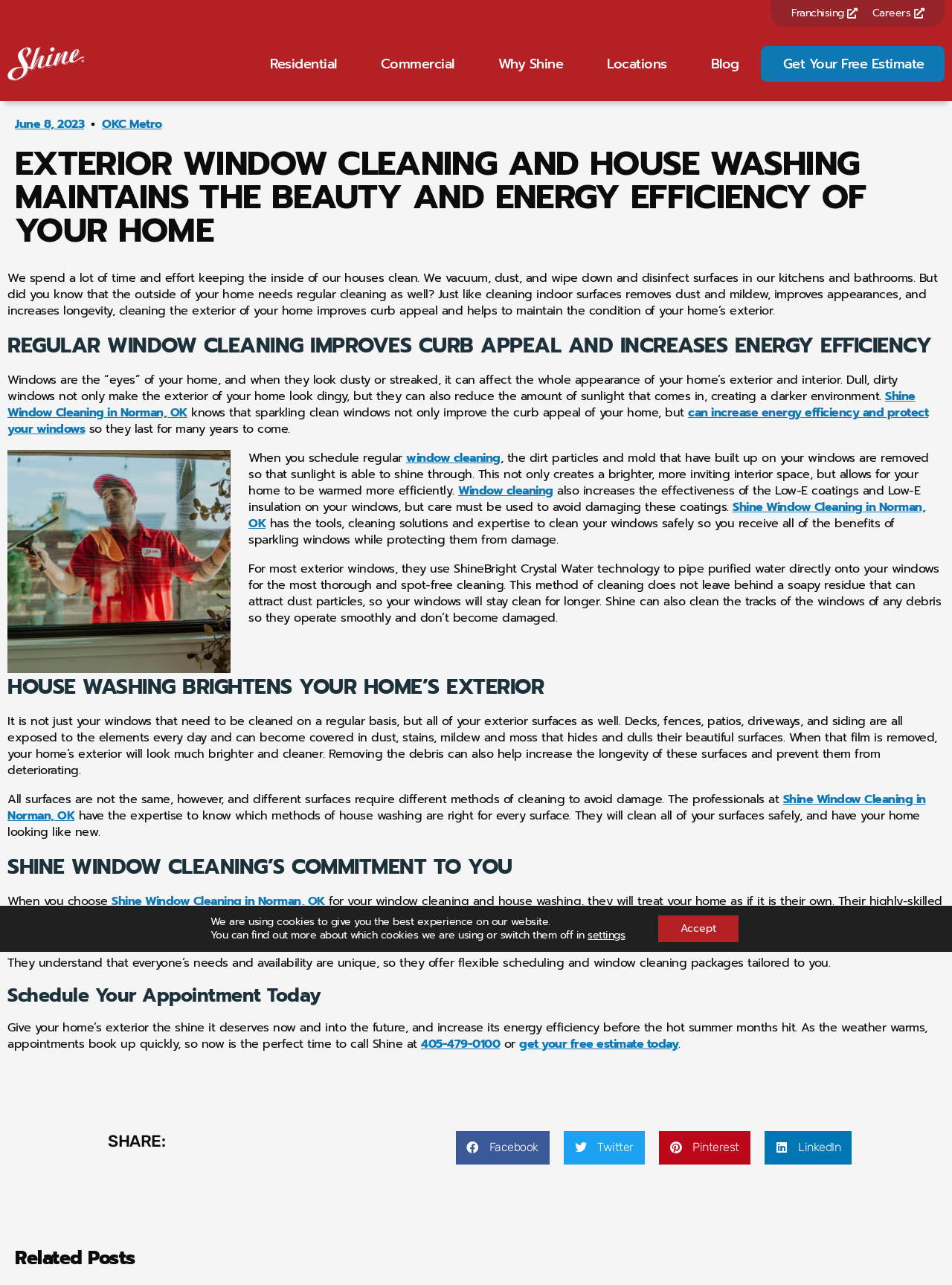Identify the bounding box of the UI component described as: "Twitter".

[0.592, 0.895, 0.677, 0.921]